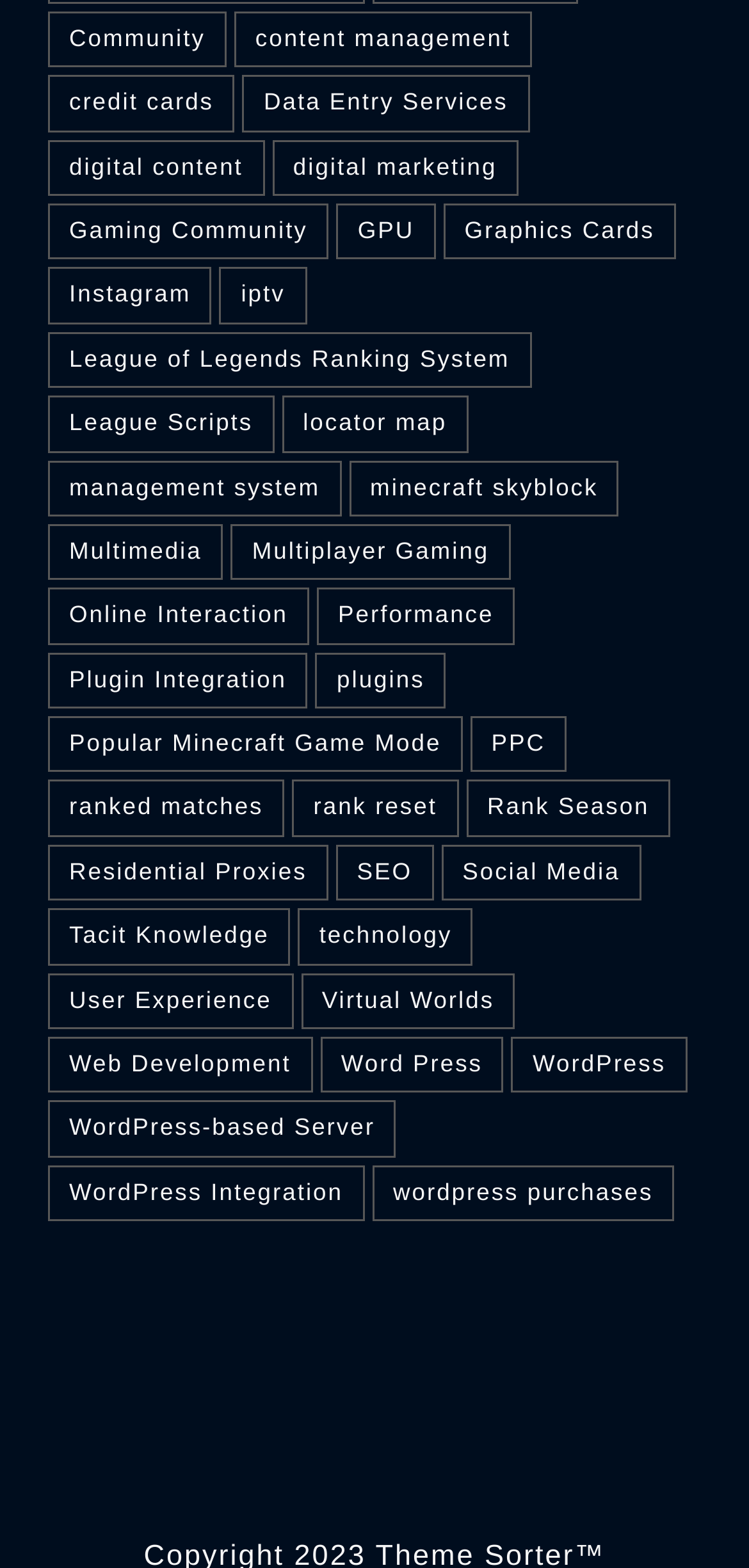Determine the bounding box coordinates for the element that should be clicked to follow this instruction: "Explore digital marketing services". The coordinates should be given as four float numbers between 0 and 1, in the format [left, top, right, bottom].

[0.363, 0.089, 0.692, 0.125]